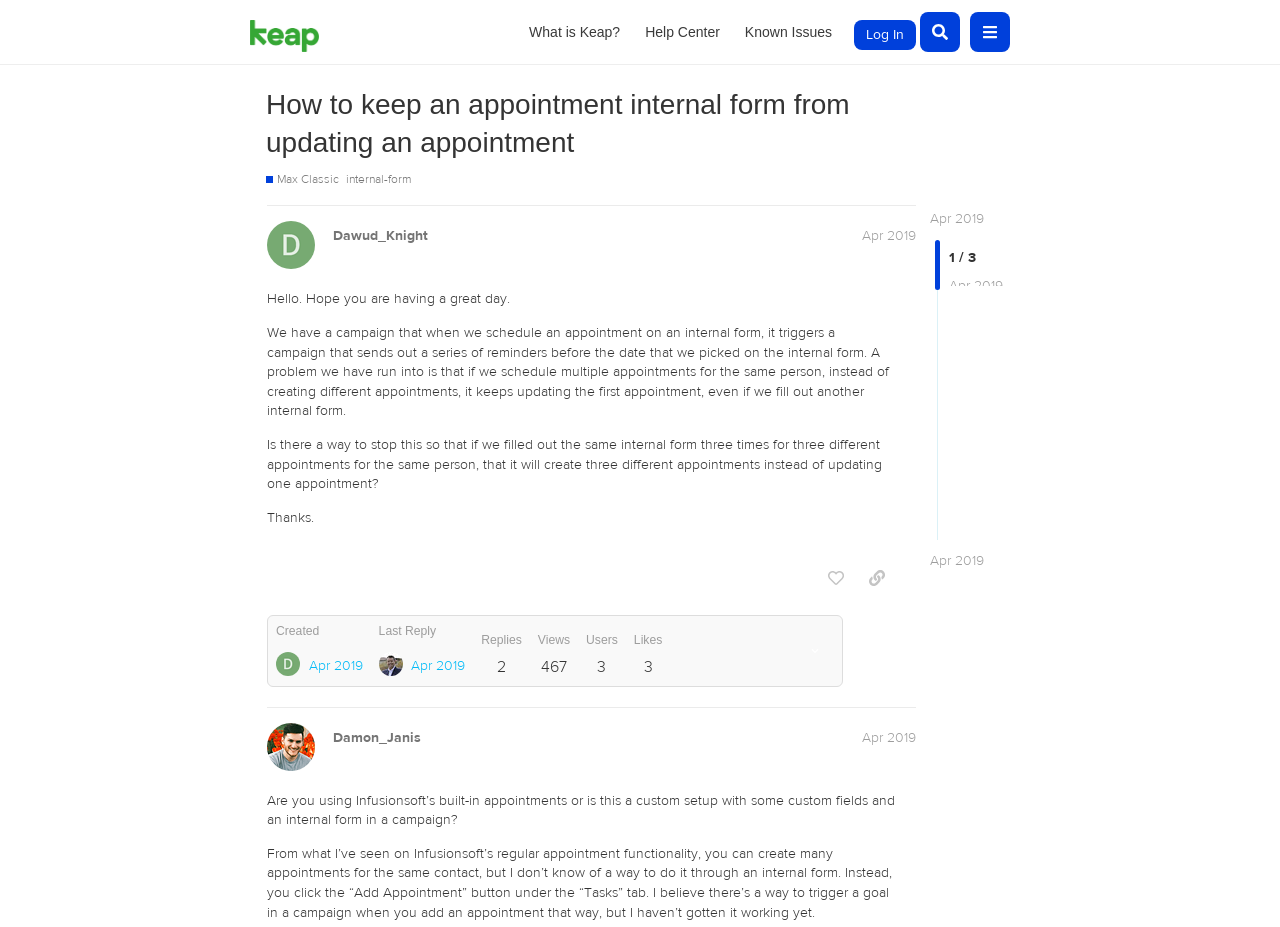Bounding box coordinates are to be given in the format (top-left x, top-left y, bottom-right x, bottom-right y). All values must be floating point numbers between 0 and 1. Provide the bounding box coordinate for the UI element described as: alt="White Logo"

None